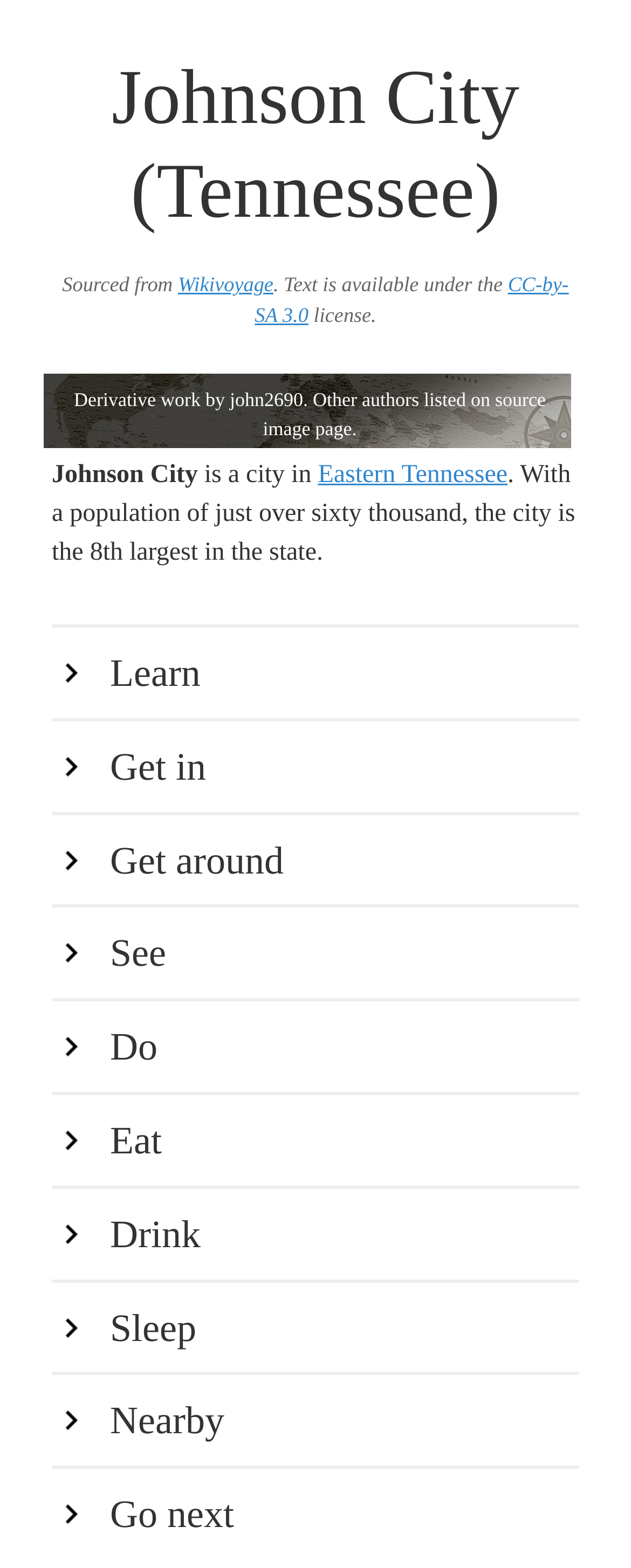Using the format (top-left x, top-left y, bottom-right x, bottom-right y), provide the bounding box coordinates for the described UI element. All values should be floating point numbers between 0 and 1: Eastern Tennessee

[0.504, 0.294, 0.804, 0.312]